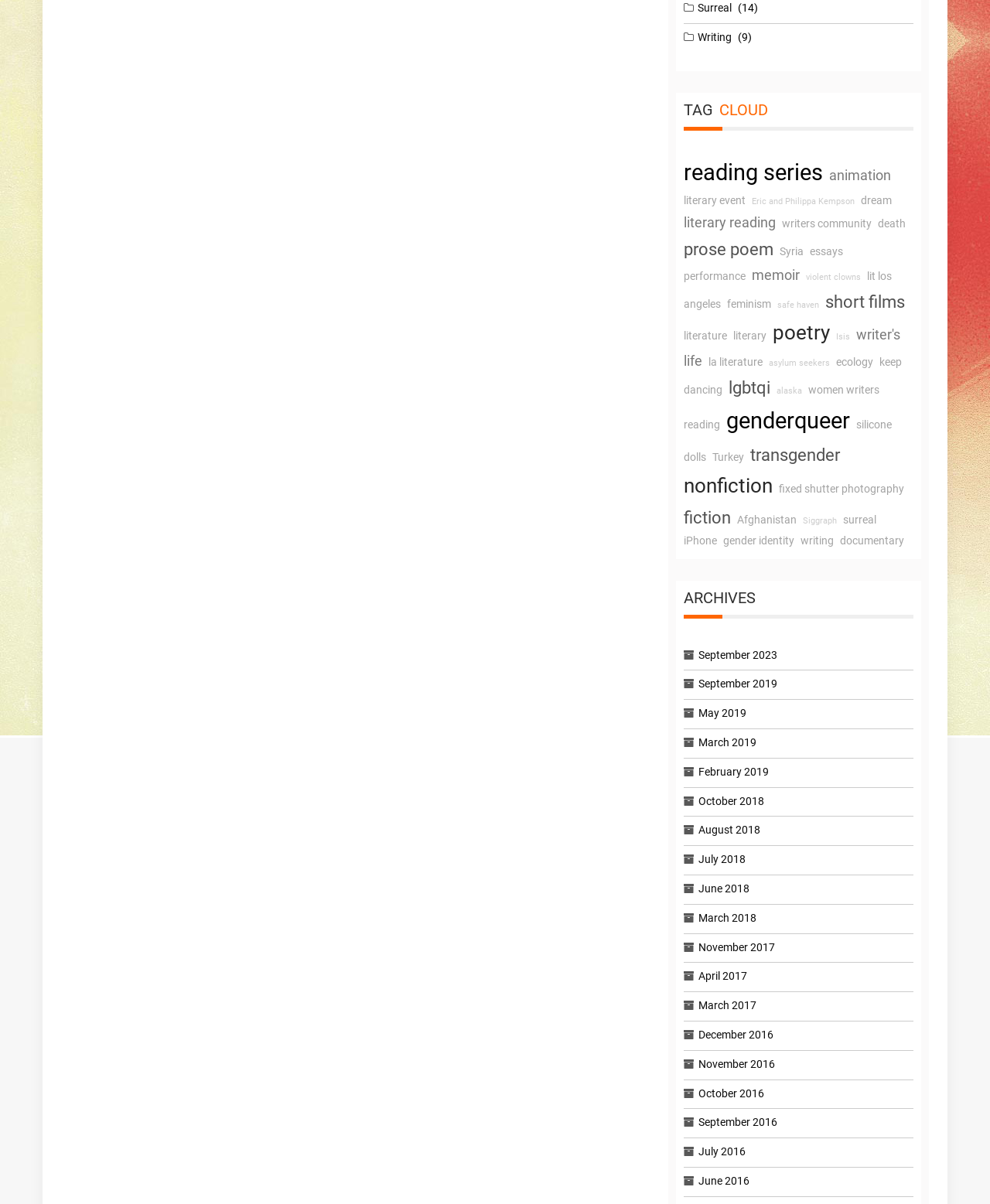Determine the bounding box coordinates (top-left x, top-left y, bottom-right x, bottom-right y) of the UI element described in the following text: literary event

[0.691, 0.162, 0.753, 0.172]